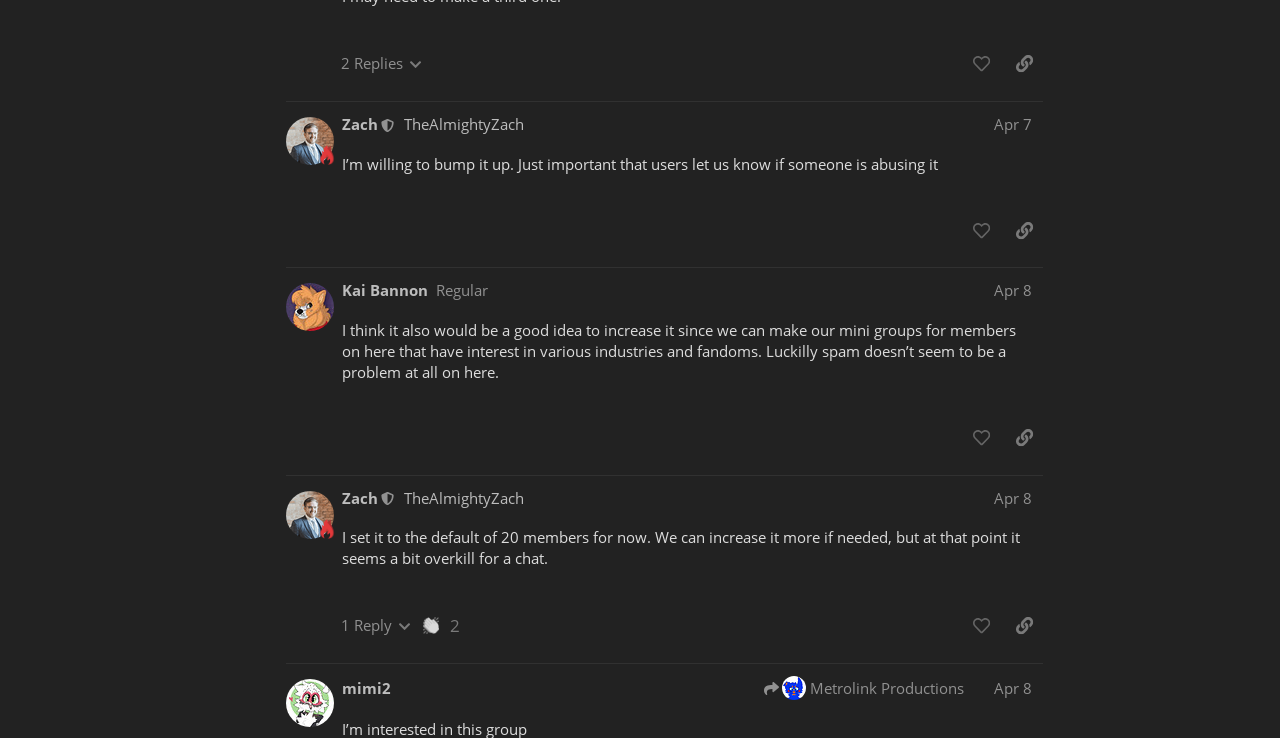How many likes can a user give to a post?
Please provide a single word or phrase as your answer based on the image.

1